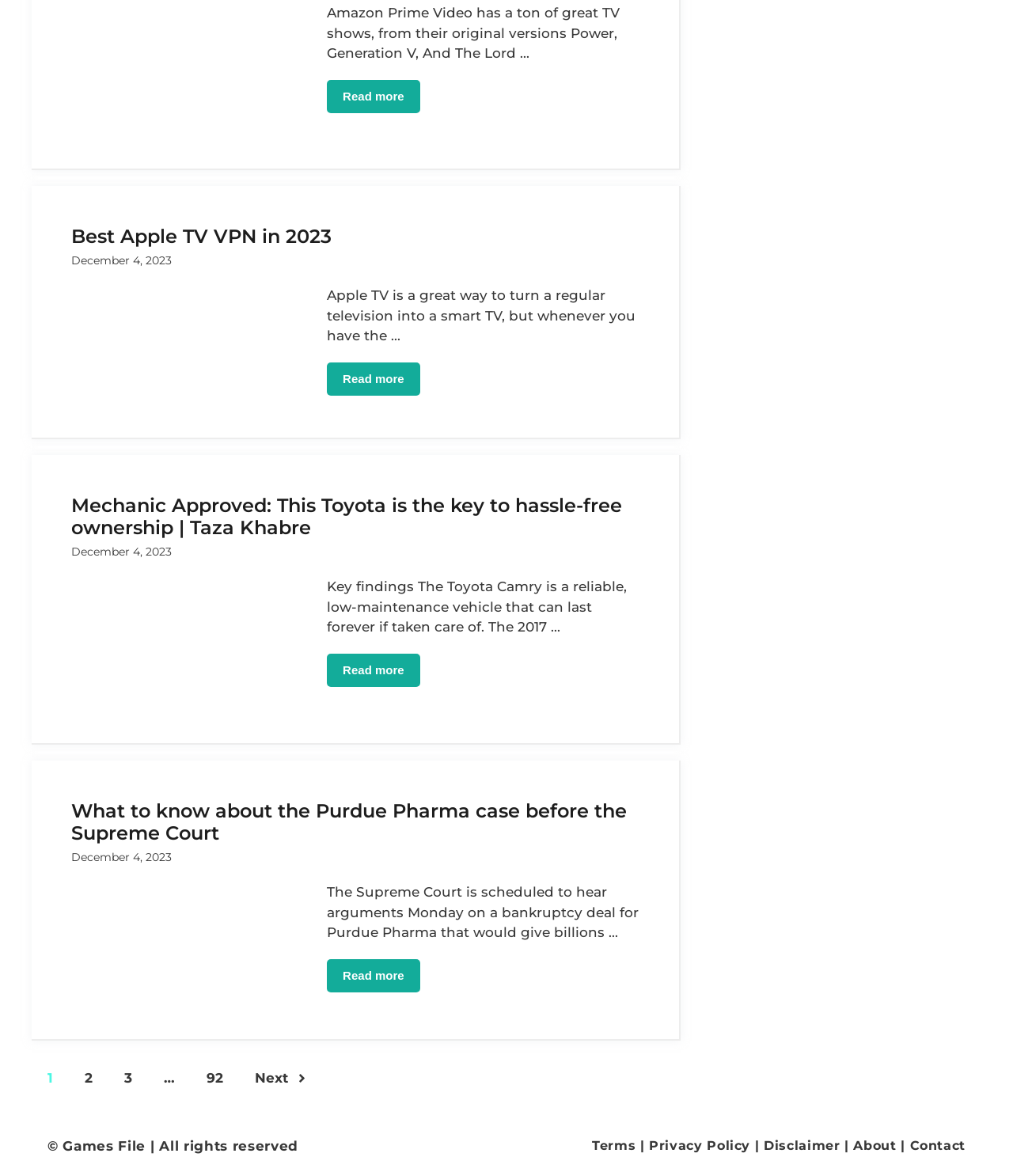What is the navigation option at the bottom of the webpage?
Deliver a detailed and extensive answer to the question.

The webpage has a navigation option at the bottom, which includes links to page numbers (1, 2, 3, etc.) and a 'Next' button, allowing users to navigate to different pages of the website.